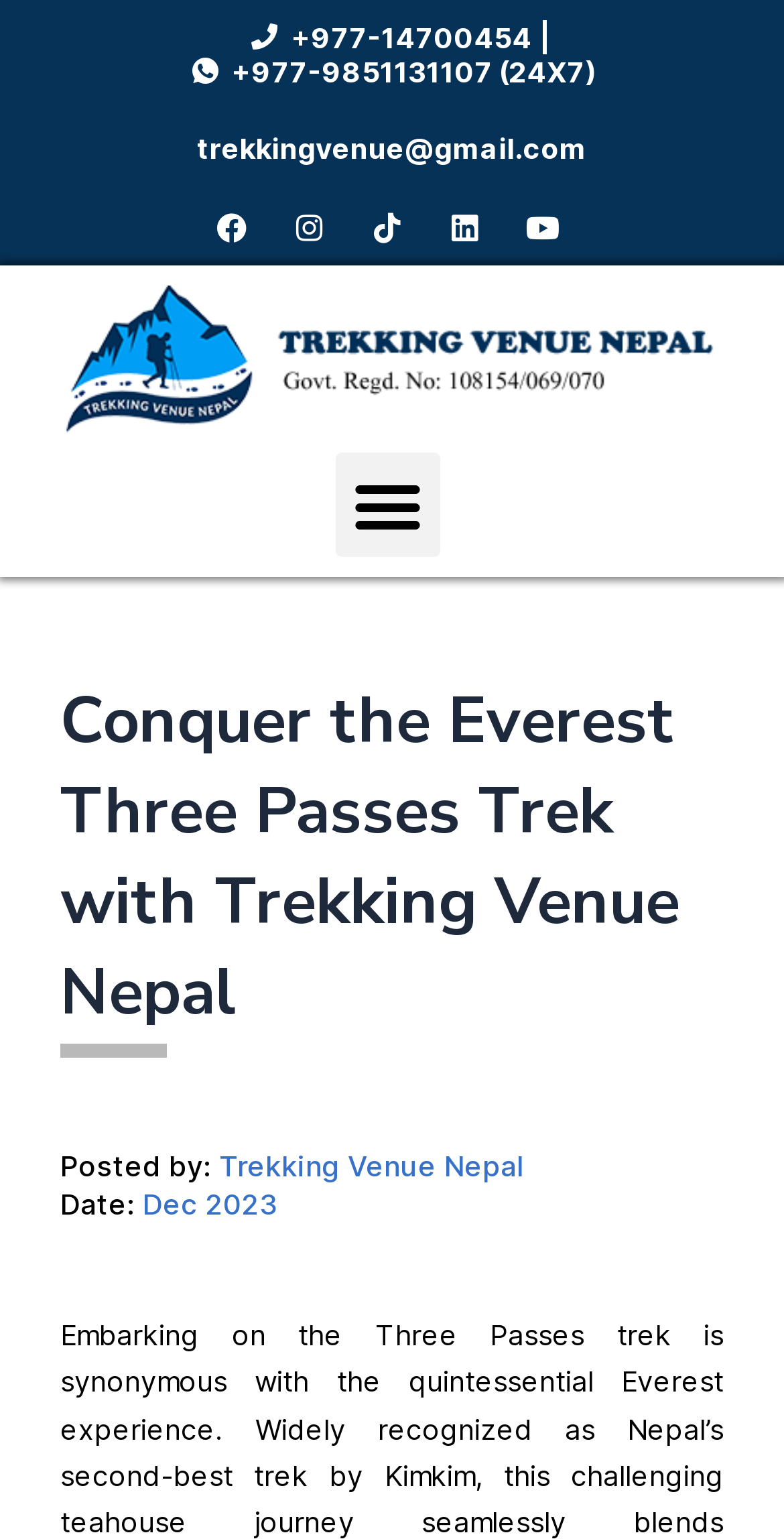Extract the primary header of the webpage and generate its text.

Conquer the Everest Three Passes Trek with Trekking Venue Nepal